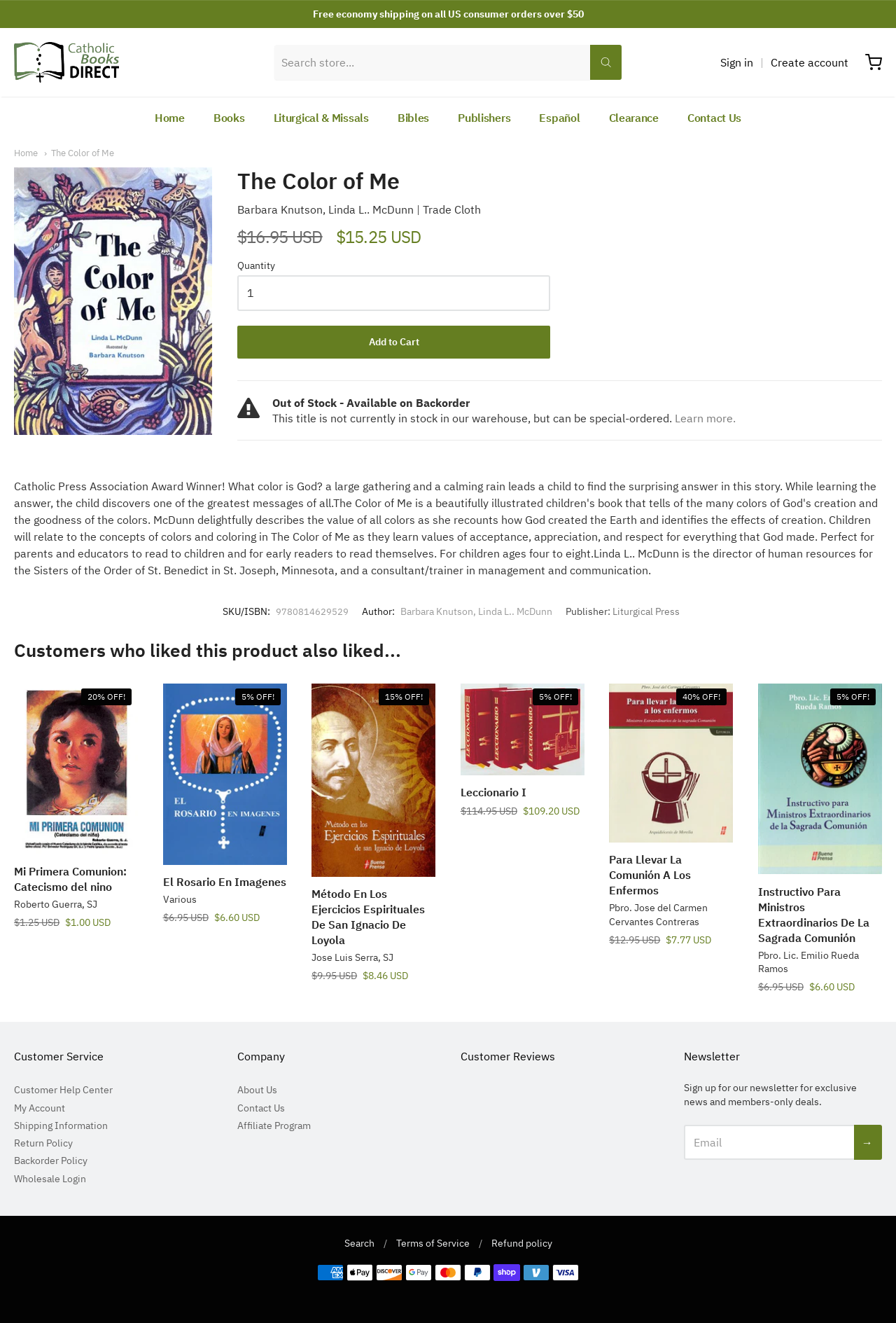Select the bounding box coordinates of the element I need to click to carry out the following instruction: "Click on the 'Article' link".

None